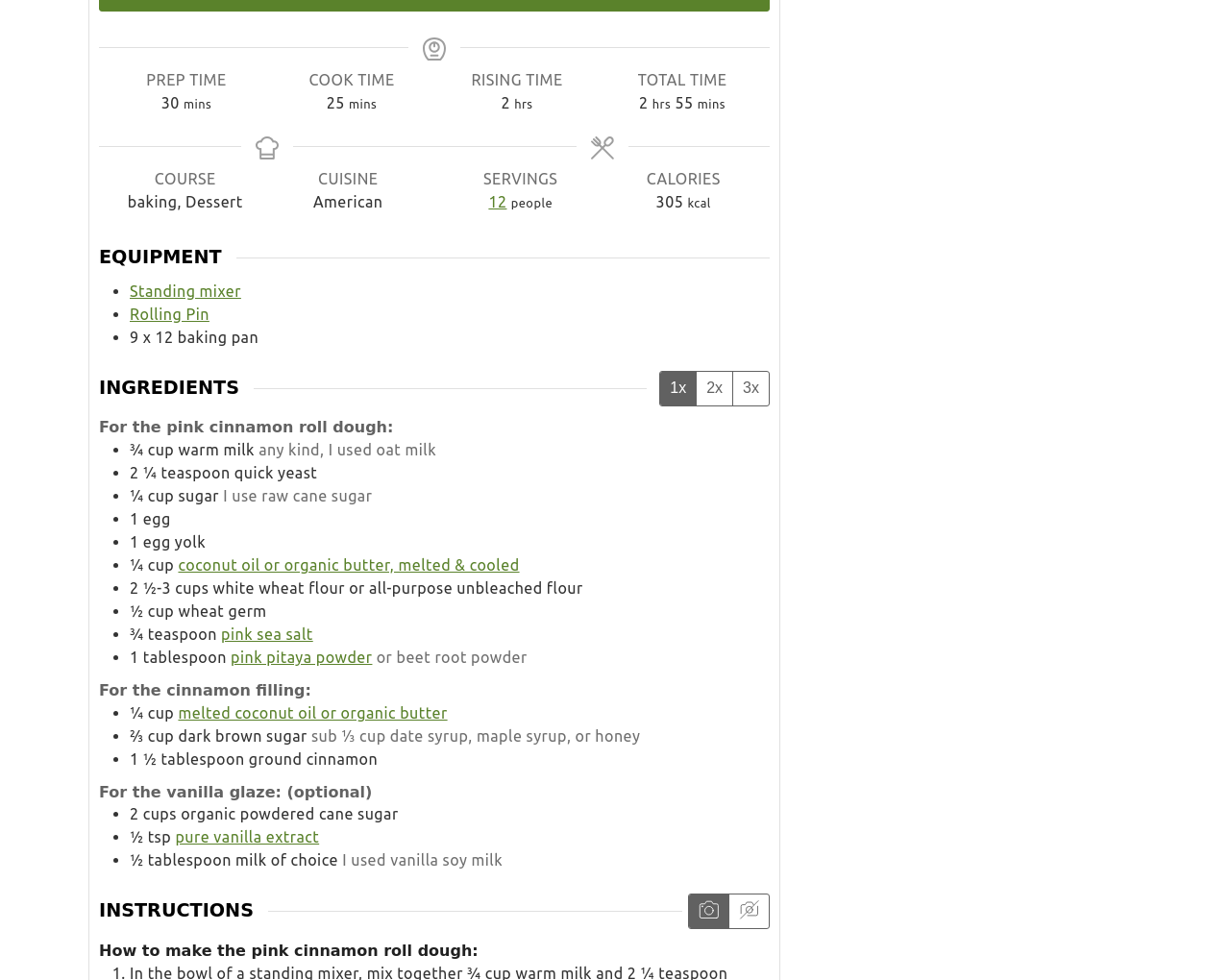Find the bounding box coordinates of the UI element according to this description: "1x".

[0.537, 0.379, 0.566, 0.413]